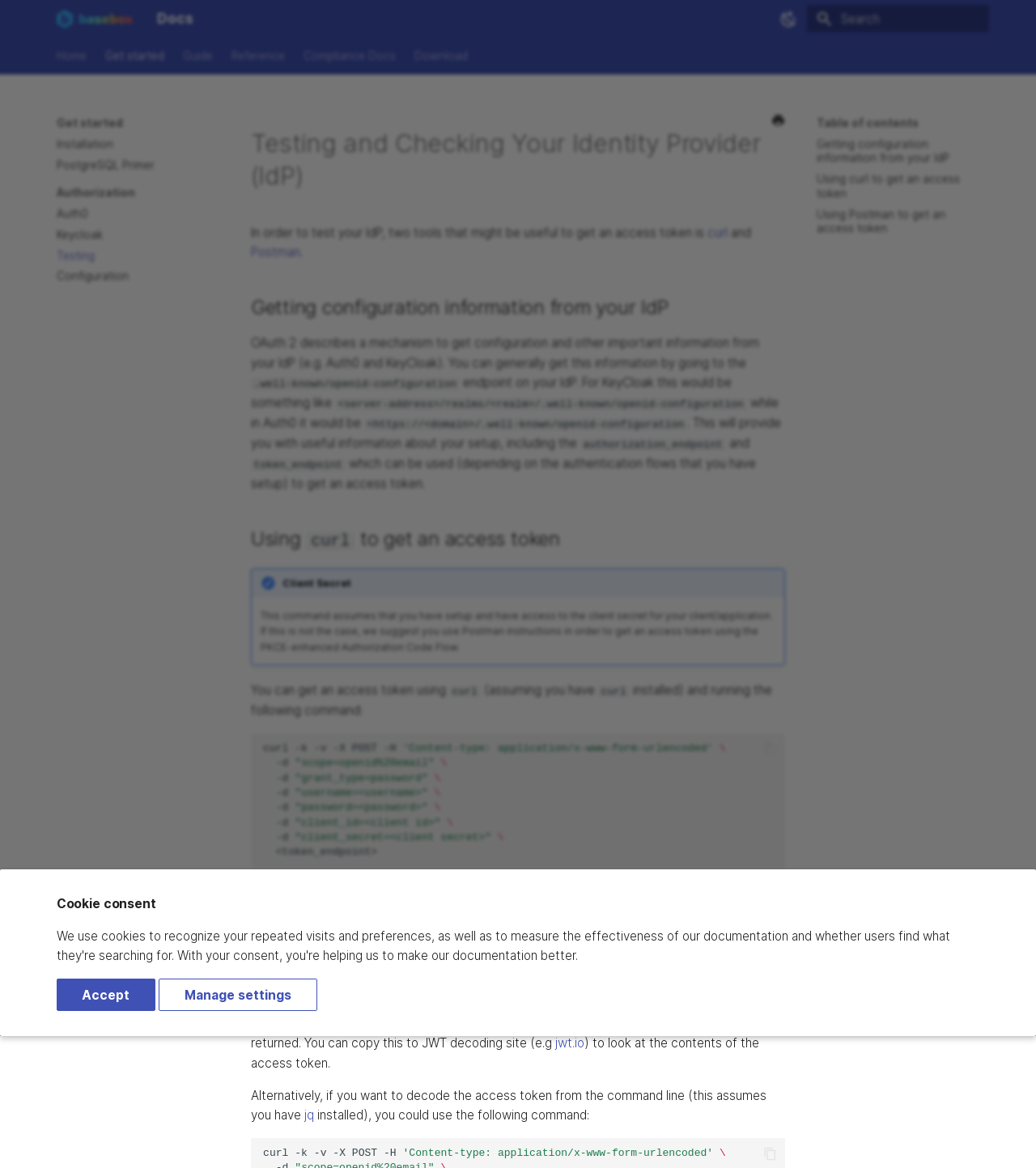What information can be obtained from the '.well-known/openid-configuration' endpoint?
Provide a detailed and well-explained answer to the question.

The '.well-known/openid-configuration' endpoint provides useful information about the setup, including the authorization_endpoint and token_endpoint, which can be used to get an access token.